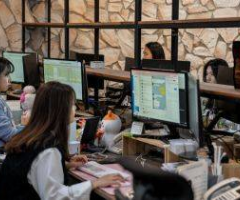Give a comprehensive caption for the image.

The image showcases a modern office environment where a group of individuals is engaged in their work at computer stations. In the foreground, a woman with shoulder-length hair is focused on her screen, using a keyboard and mouse. The desk in front of her is organized with papers and various office supplies, highlighting the busy yet structured atmosphere. Behind her, colleagues are also working at their computers, suggesting a collaborative work setting. The office's design features a stylish stone wall, enhancing the contemporary feel and creating a warm, inviting ambiance for productivity. This snapshot captures the essence of a dynamic work culture where teamwork and efficiency thrive.